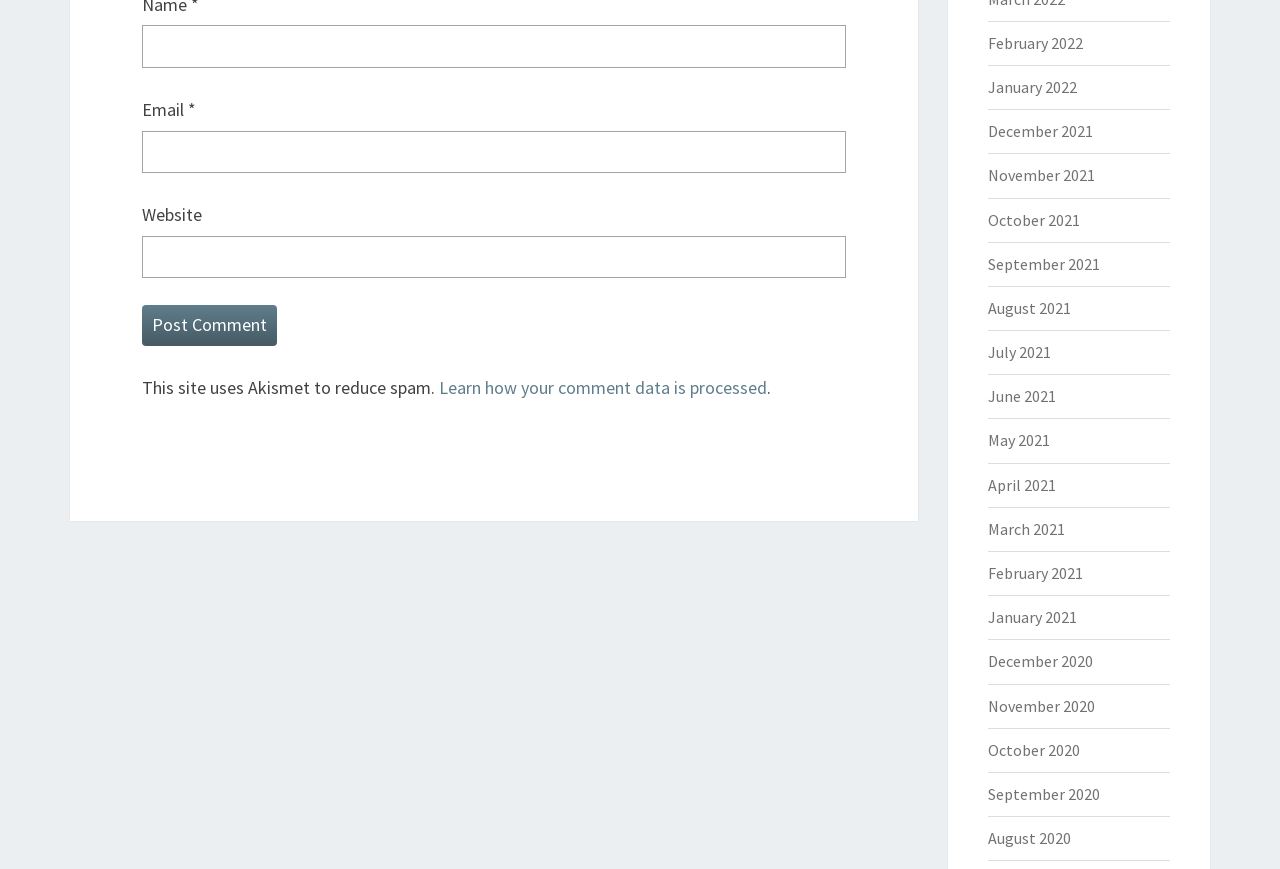Locate the bounding box coordinates of the item that should be clicked to fulfill the instruction: "Enter your name".

[0.111, 0.029, 0.661, 0.078]